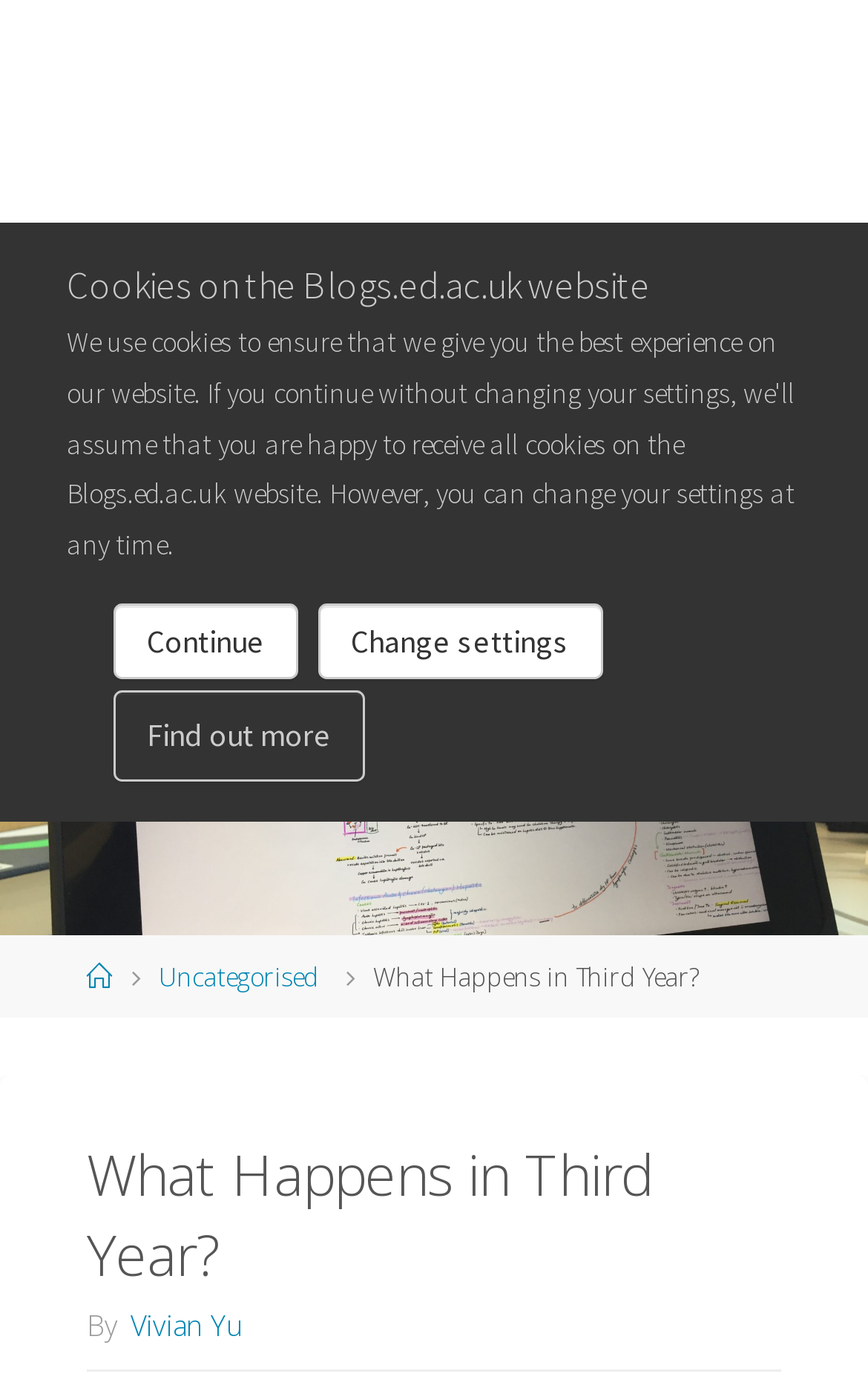What is the university mentioned on the webpage?
Refer to the screenshot and respond with a concise word or phrase.

University of Edinburgh